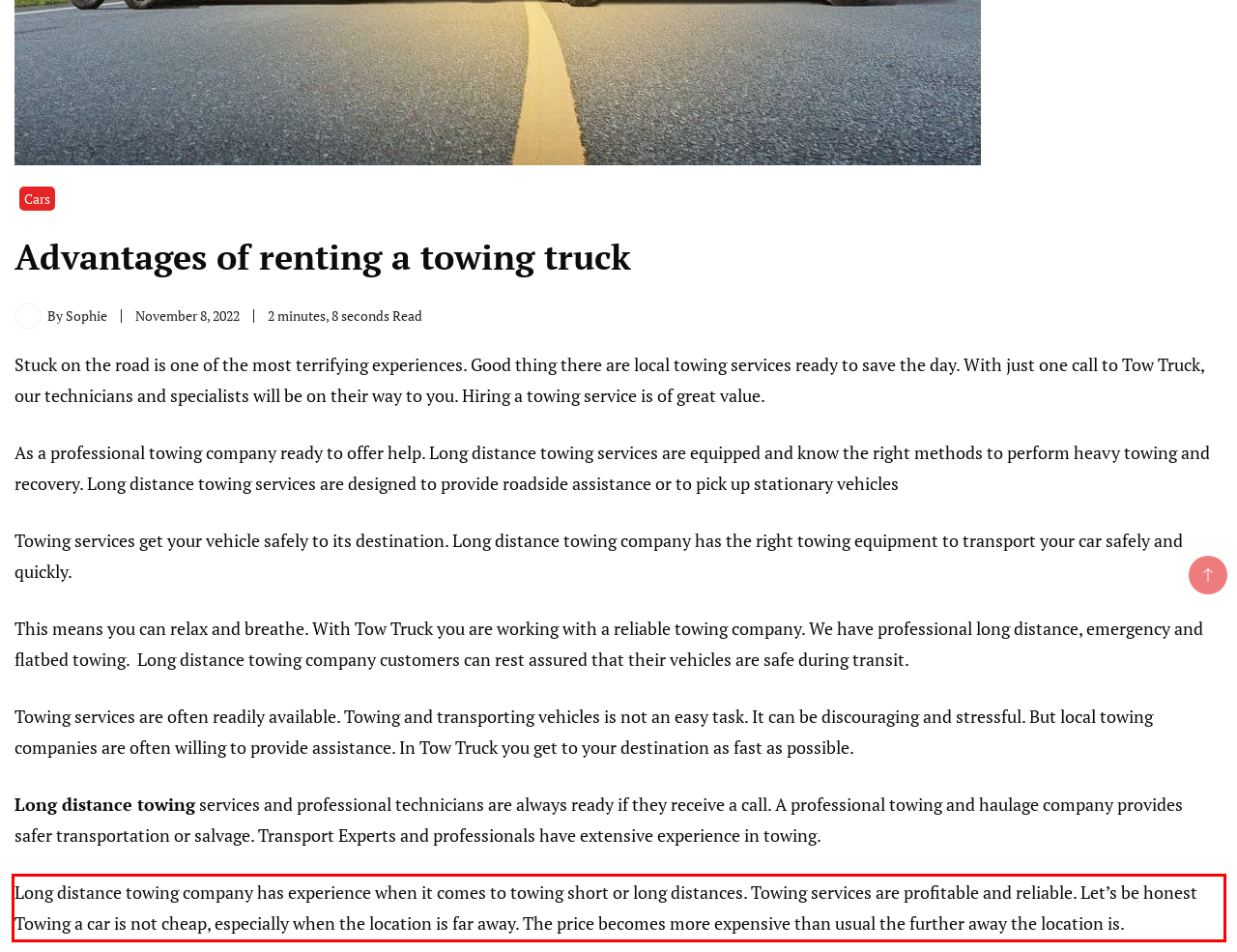You have a screenshot of a webpage with a UI element highlighted by a red bounding box. Use OCR to obtain the text within this highlighted area.

Long distance towing company has experience when it comes to towing short or long distances. Towing services are profitable and reliable. Let’s be honest Towing a car is not cheap, especially when the location is far away. The price becomes more expensive than usual the further away the location is.